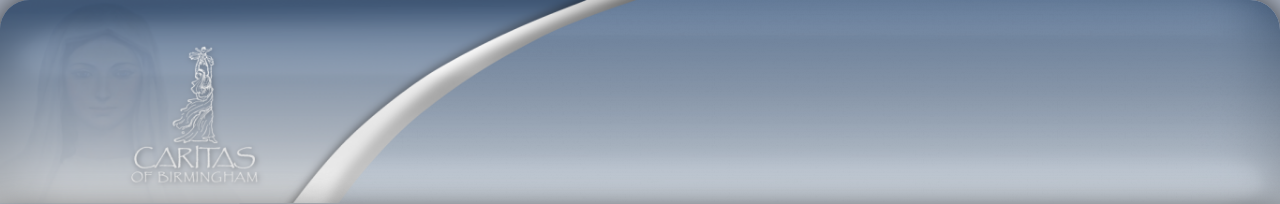Generate an elaborate caption for the given image.

The image features a serene blue gradient background with a subtle sheen, evoking a calm and peaceful atmosphere. Prominently displayed is the logo for "Caritas of Birmingham," which is centered at the bottom and is rendered in an elegant font. To the left, a faint outline of a figure, suggestive of a religious icon, adds depth and significance to the design. This image serves as a visual representation of the organization's mission, highlighting their connection to faith and community outreach. The overall aesthetic is one of tranquility and devotion, aligning with the values associated with the Caritas organization.